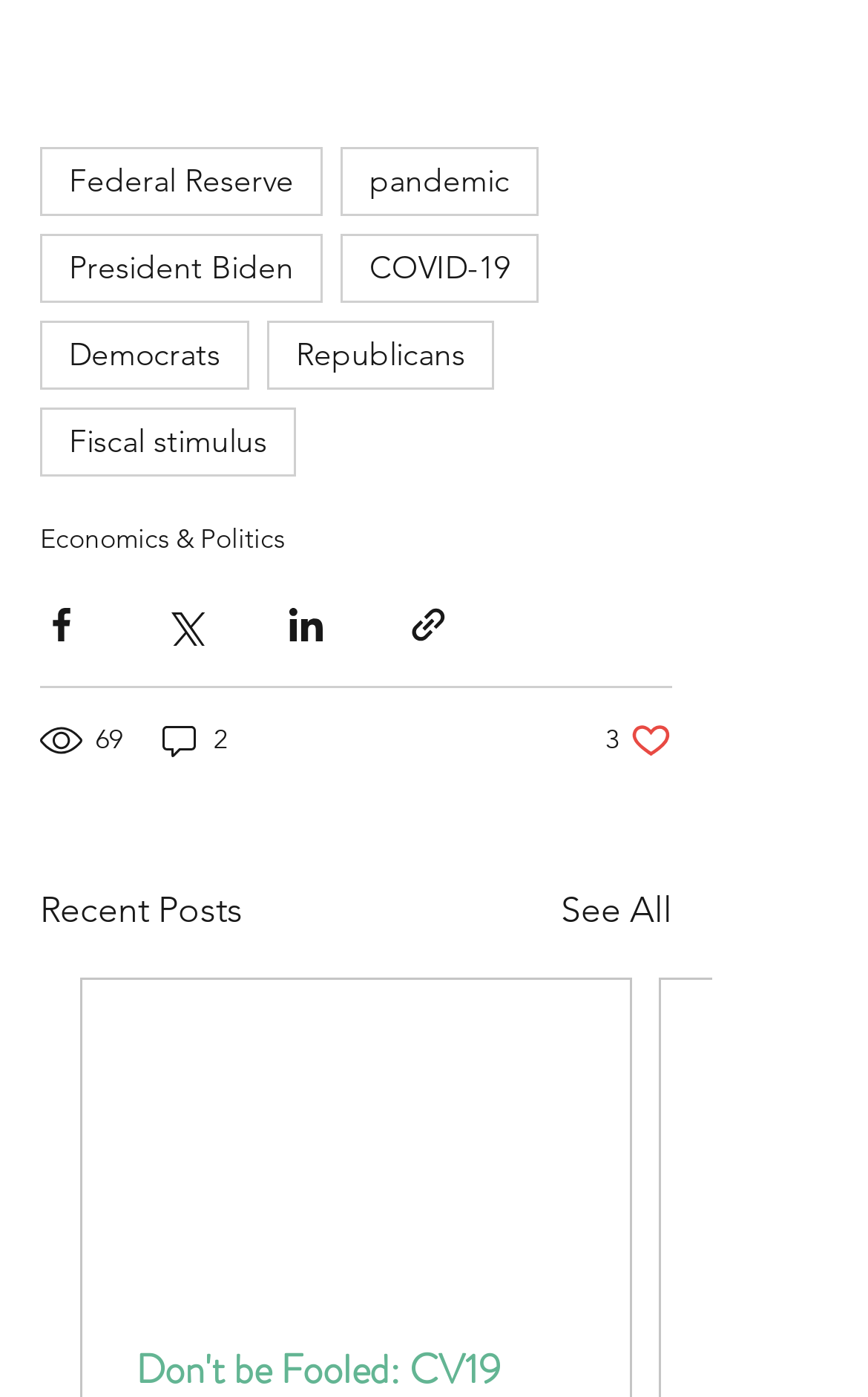Find the bounding box coordinates of the clickable area that will achieve the following instruction: "Click on the 'Federal Reserve' link".

[0.046, 0.105, 0.372, 0.154]